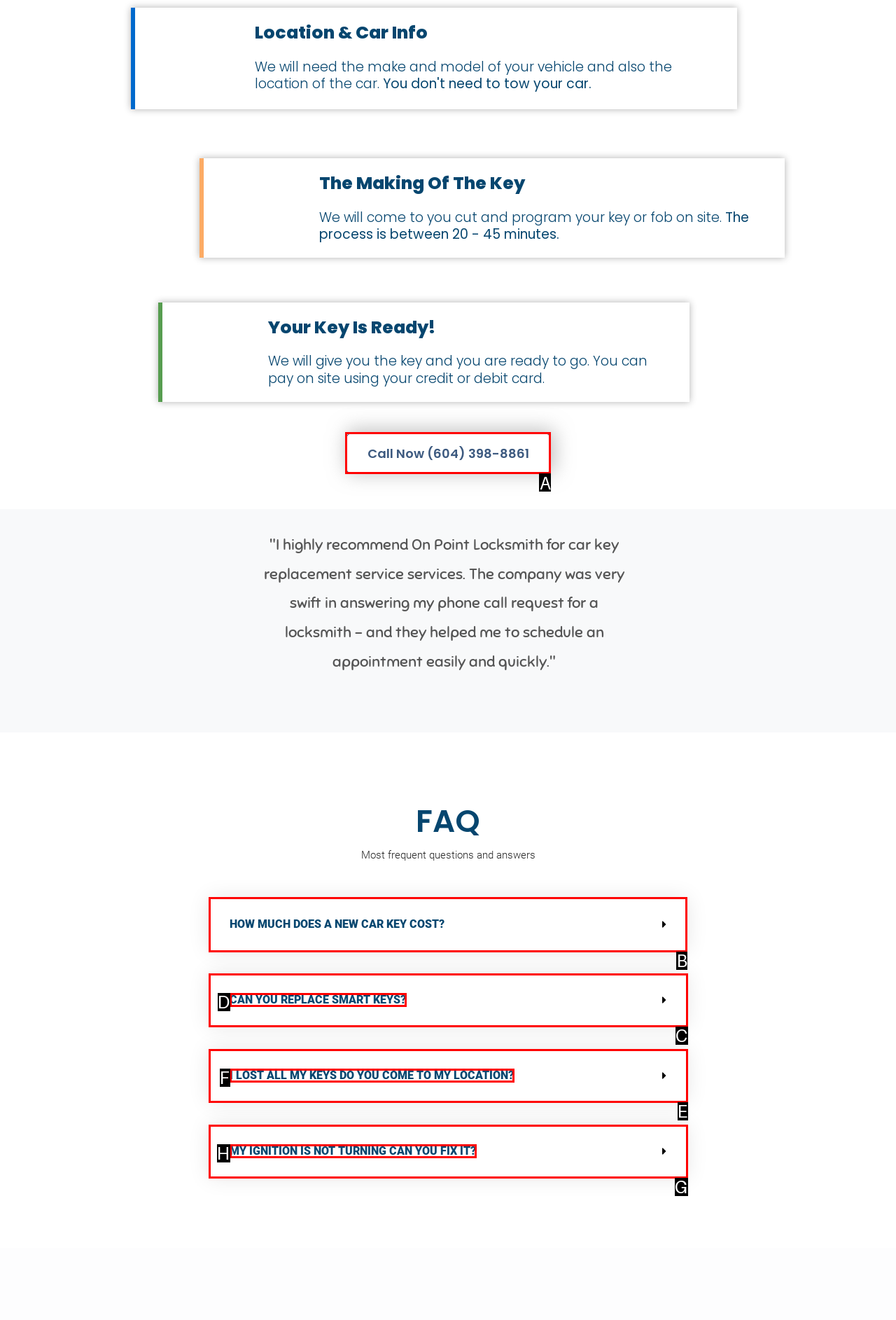Tell me which one HTML element you should click to complete the following task: Get the answer to 'HOW MUCH DOES A NEW CAR KEY COST?'
Answer with the option's letter from the given choices directly.

B